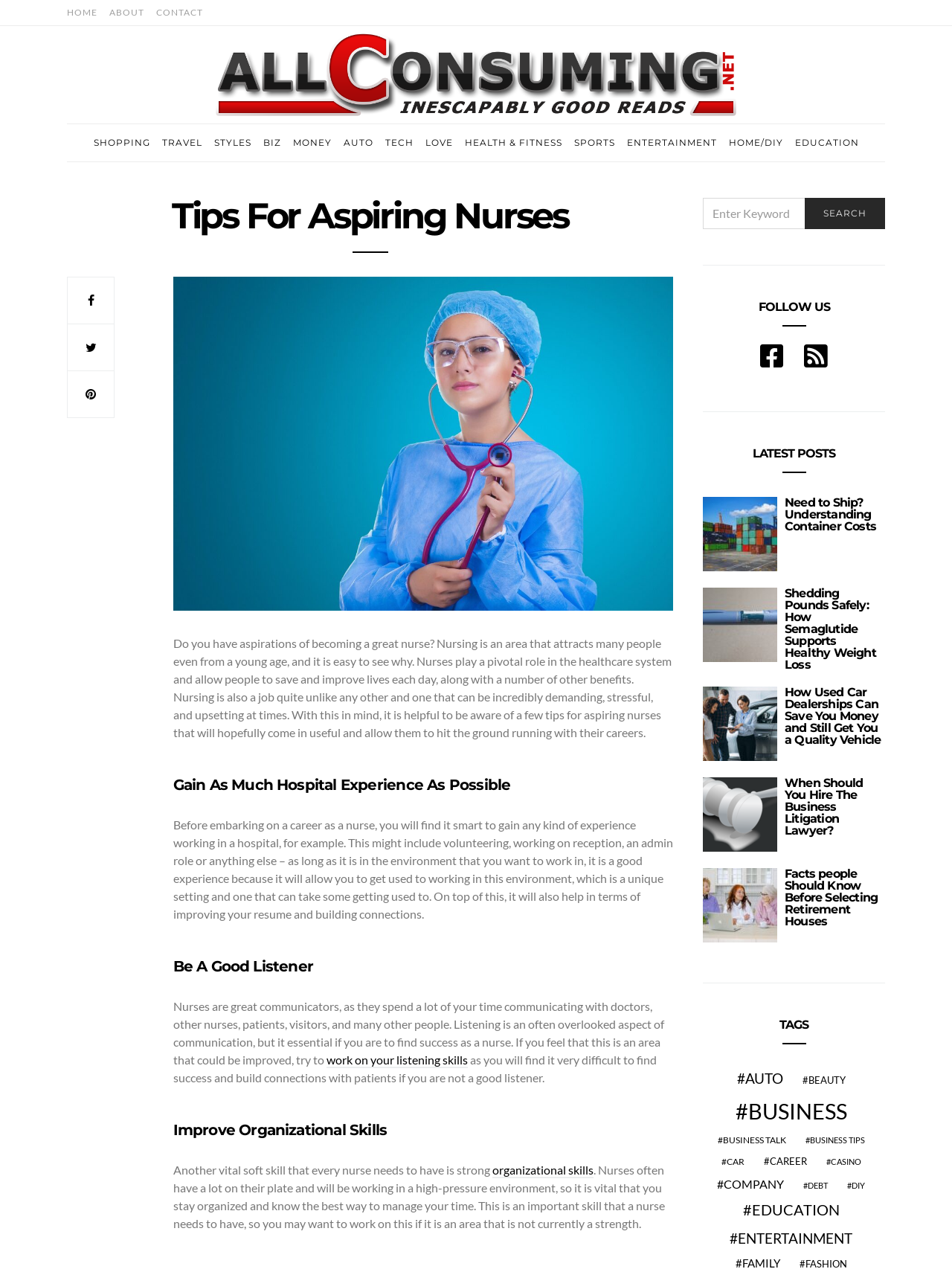Given the element description, predict the bounding box coordinates in the format (top-left x, top-left y, bottom-right x, bottom-right y), using floating point numbers between 0 and 1: Contact

[0.164, 0.0, 0.213, 0.02]